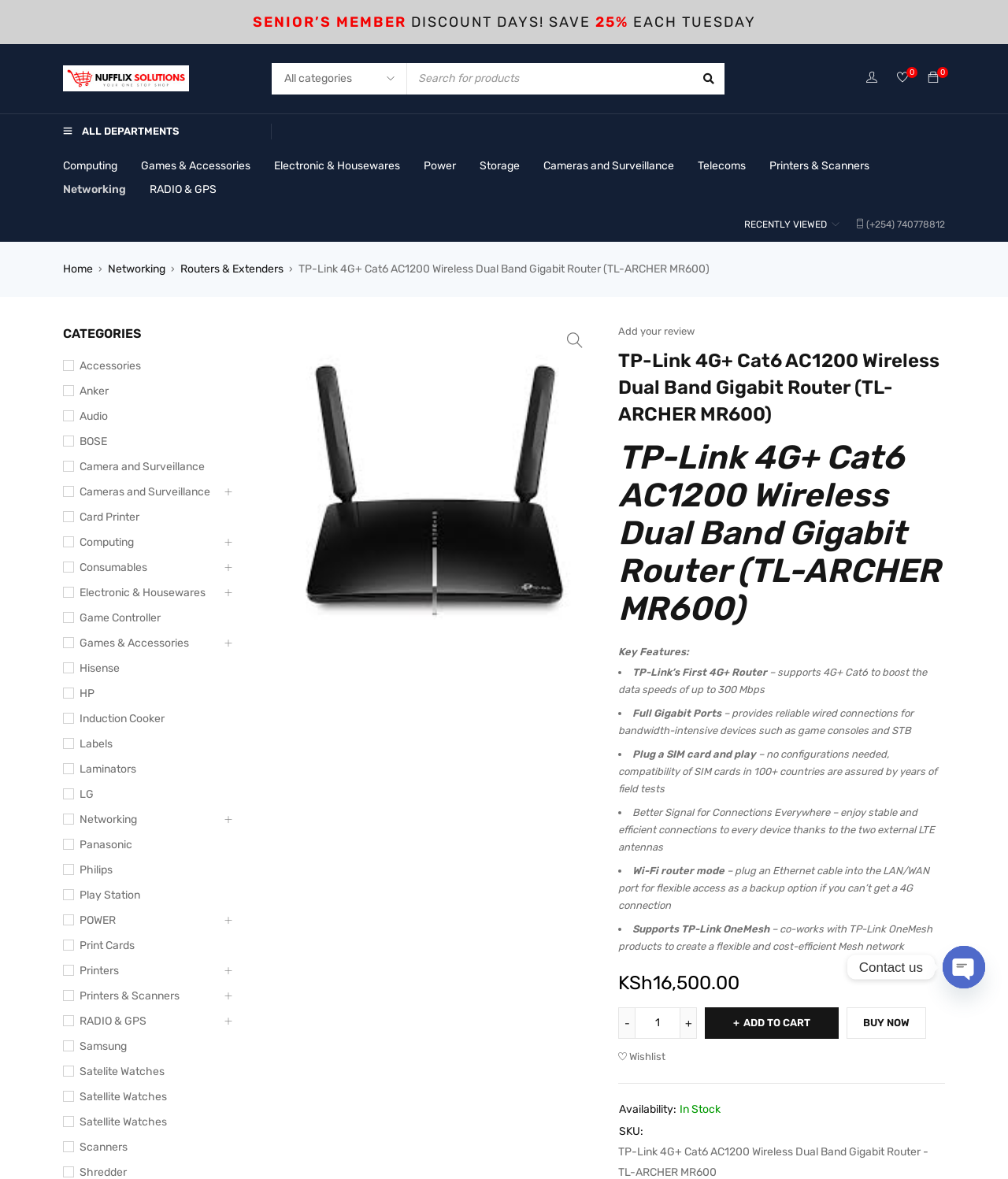Return the bounding box coordinates of the UI element that corresponds to this description: "title="Search" value="Search"". The coordinates must be given as four float numbers in the range of 0 and 1, [left, top, right, bottom].

[0.685, 0.054, 0.718, 0.079]